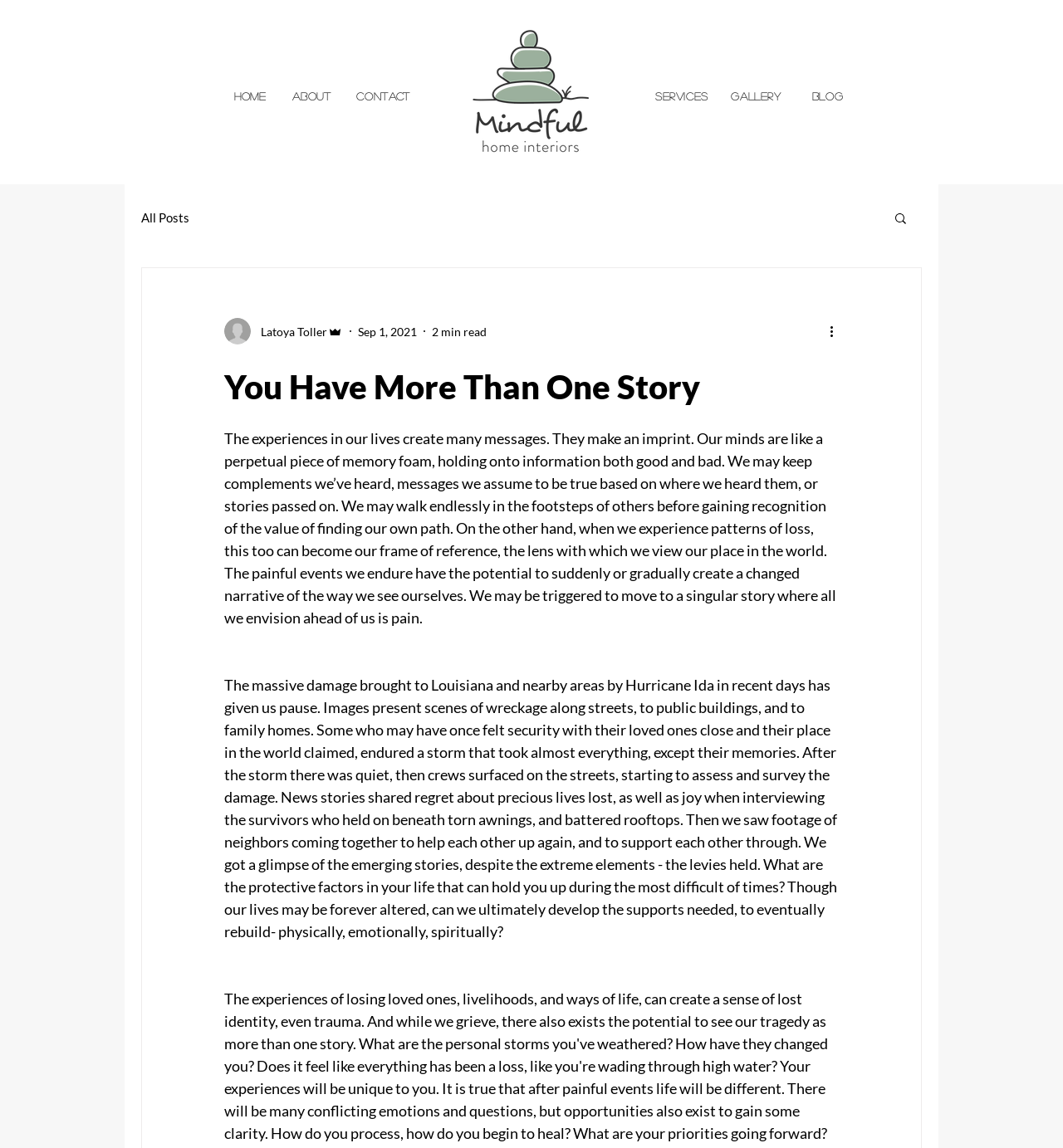Who is the author of the latest article?
Examine the webpage screenshot and provide an in-depth answer to the question.

I found the author's name 'Latoya Toller' in the article section, which is likely to be the latest article.